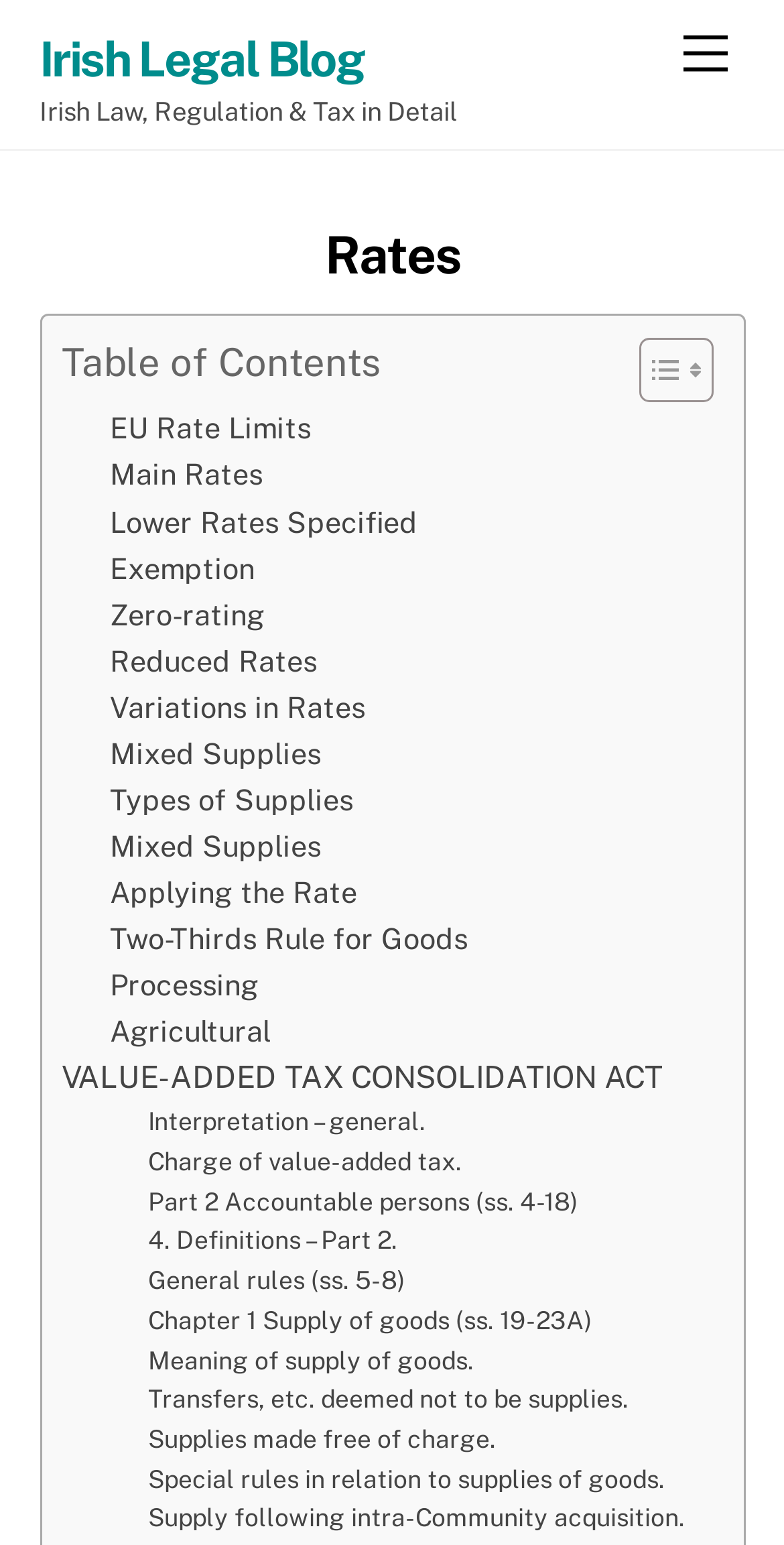What is the function of the 'Back To Top' button?
Look at the image and respond with a one-word or short phrase answer.

To scroll to top of page